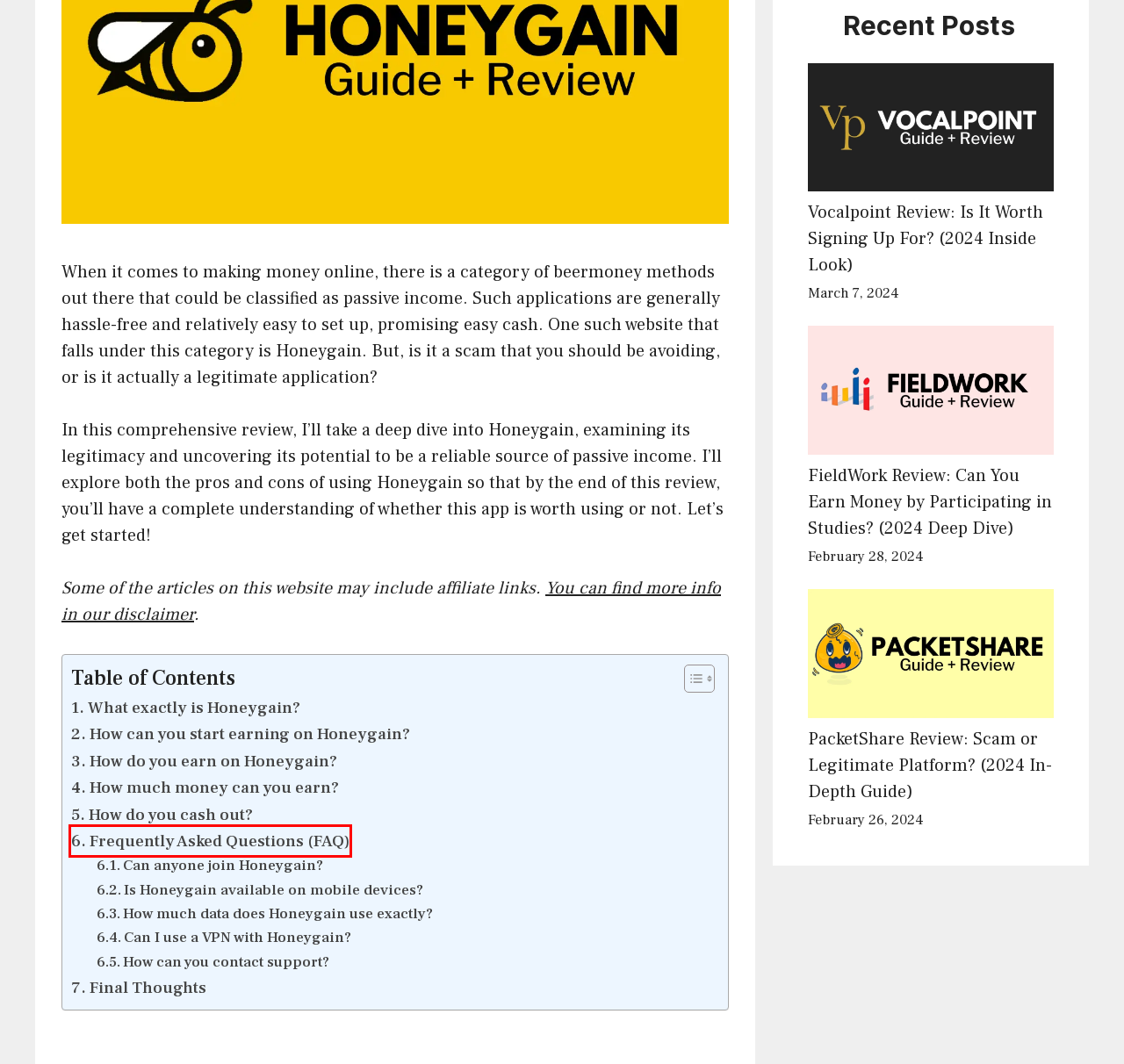You are provided with a screenshot of a webpage highlighting a UI element with a red bounding box. Choose the most suitable webpage description that matches the new page after clicking the element in the bounding box. Here are the candidates:
A. Contact - BeermoneyGuides
B. BeermoneyGuides - Beermoney Opportunities
C. JumpTask: How to convert JumpTokens - BeermoneyGuides
D. Category: Get-Paid-To - BeermoneyGuides
E. Category: Surveys - BeermoneyGuides
F. Category: Mobile - BeermoneyGuides
G. Category: Crypto - BeermoneyGuides
H. Passive Income – Effortlessly | Honeygain

D